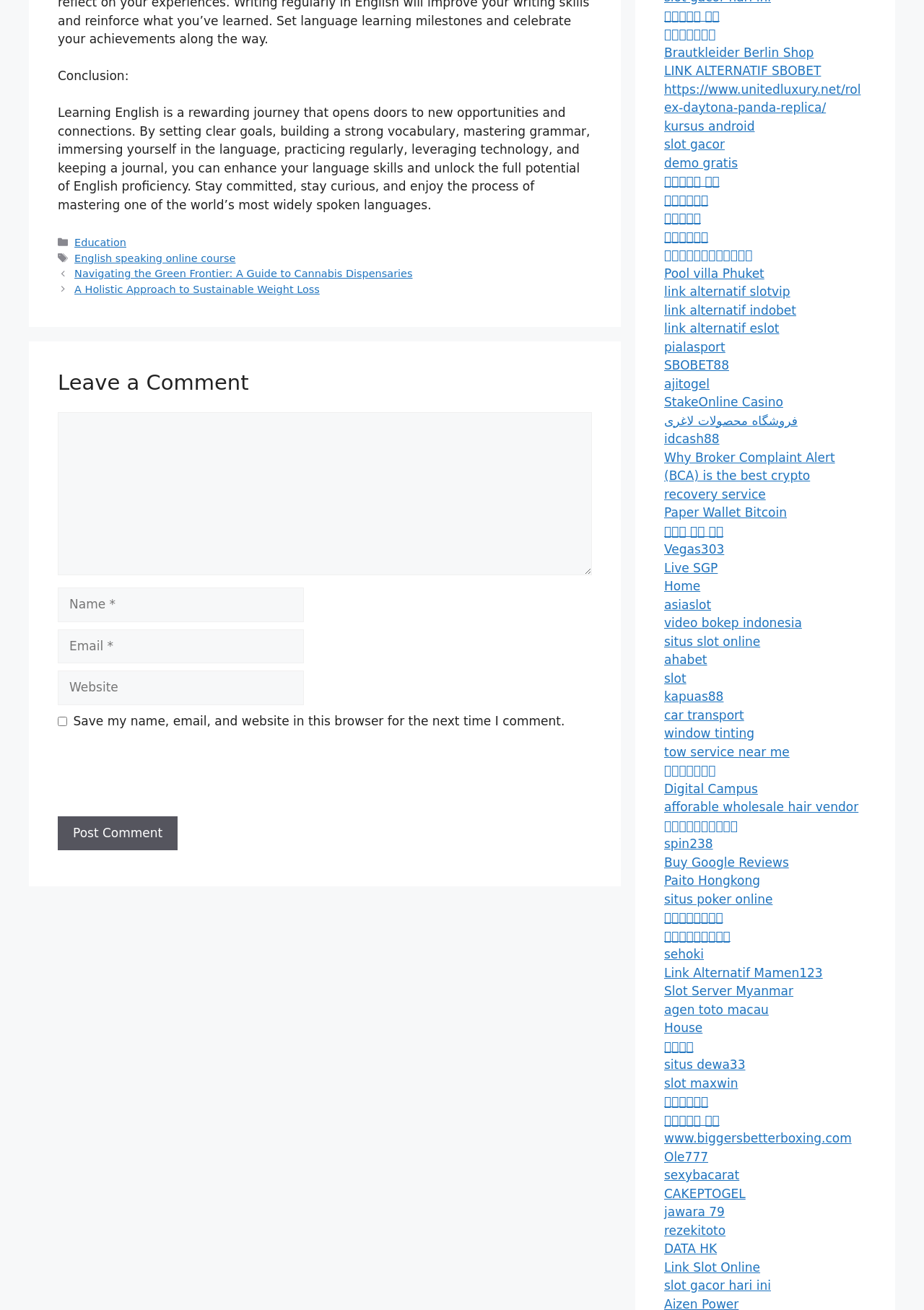Specify the bounding box coordinates of the area to click in order to execute this command: 'Post a comment'. The coordinates should consist of four float numbers ranging from 0 to 1, and should be formatted as [left, top, right, bottom].

[0.062, 0.623, 0.192, 0.649]